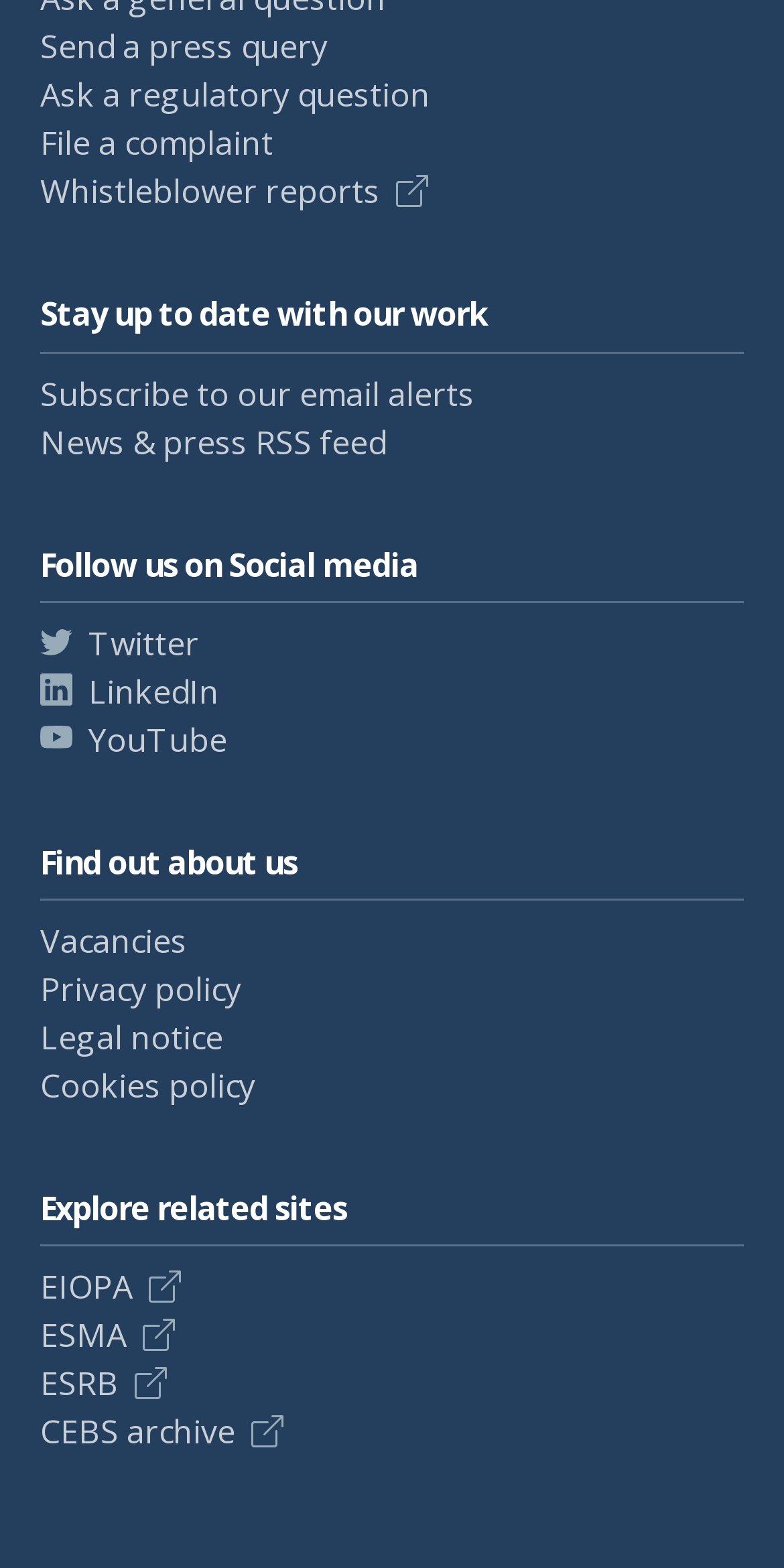Locate the bounding box coordinates of the segment that needs to be clicked to meet this instruction: "Follow us on Twitter".

[0.051, 0.396, 0.254, 0.424]